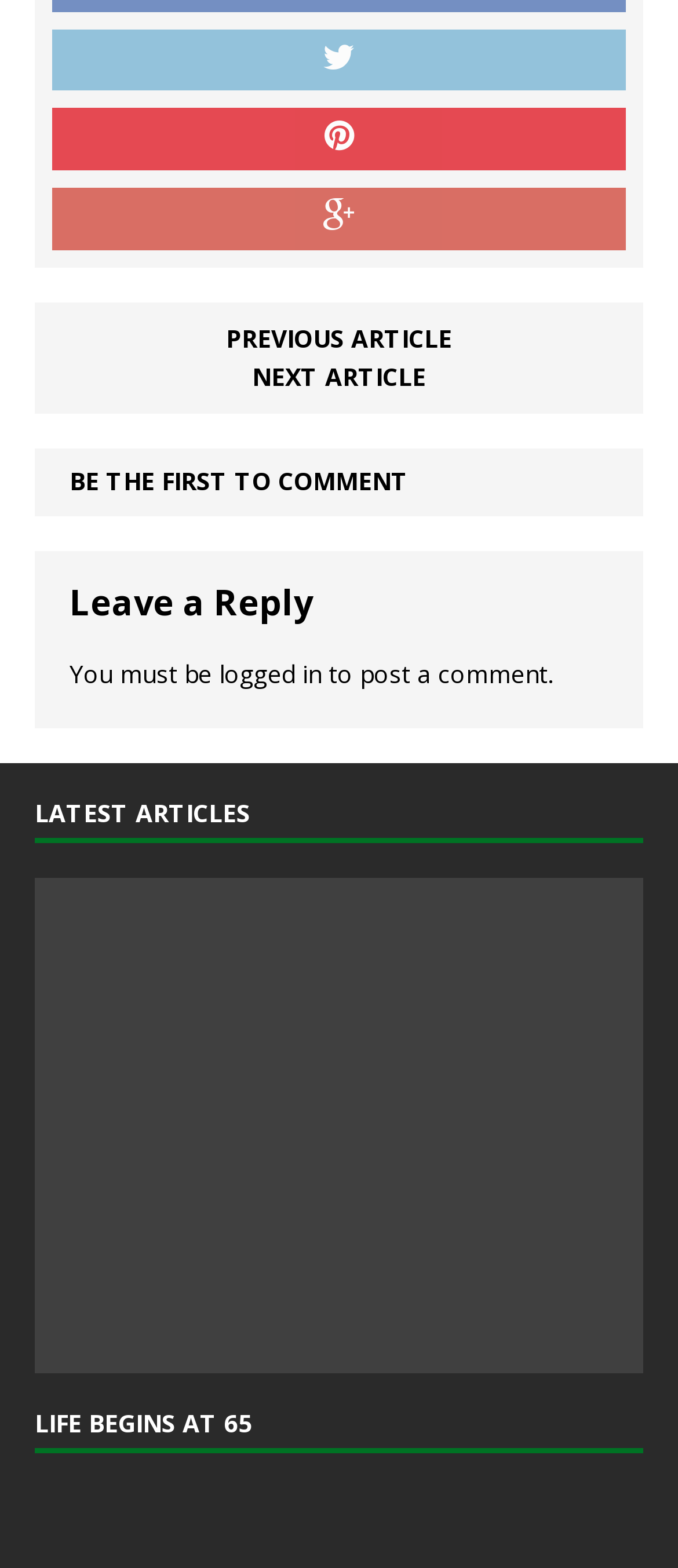How many articles are listed under 'LATEST ARTICLES'?
Please provide a single word or phrase as the answer based on the screenshot.

9